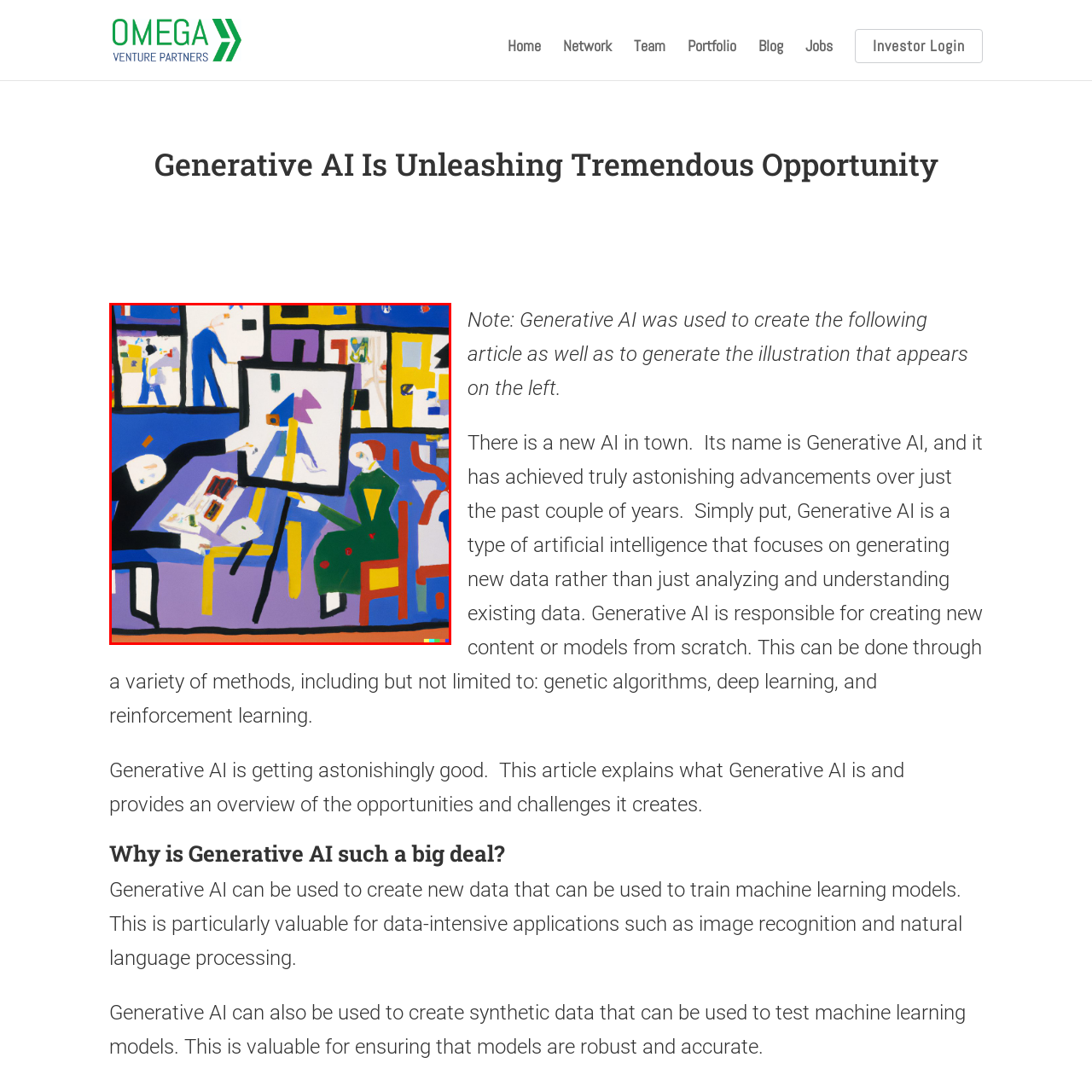Elaborate on the image contained within the red outline, providing as much detail as possible.

The image illustrates a vibrant and abstract artistic scene where a figure is depicted engaged in painting on a canvas, while another figure observes from a chair. The use of bold colors—deep blues, greens, yellows, and reds—creates a lively atmosphere, emphasizing the creative process of art-making. The background is filled with geometric shapes and additional figures, suggesting a bustling, dynamic environment, possibly representing an artist's studio or a creative workshop. This artwork aligns with the themes discussed in the accompanying article "Generative AI Is Unleashing Tremendous Opportunity," which highlights the transformative power of artificial intelligence in generating new creative content. The imagery effectively symbolizes the intersection of technology and creativity, reinforcing the article's message about the astonishing advancements and opportunities that Generative AI presents in various fields, including art.